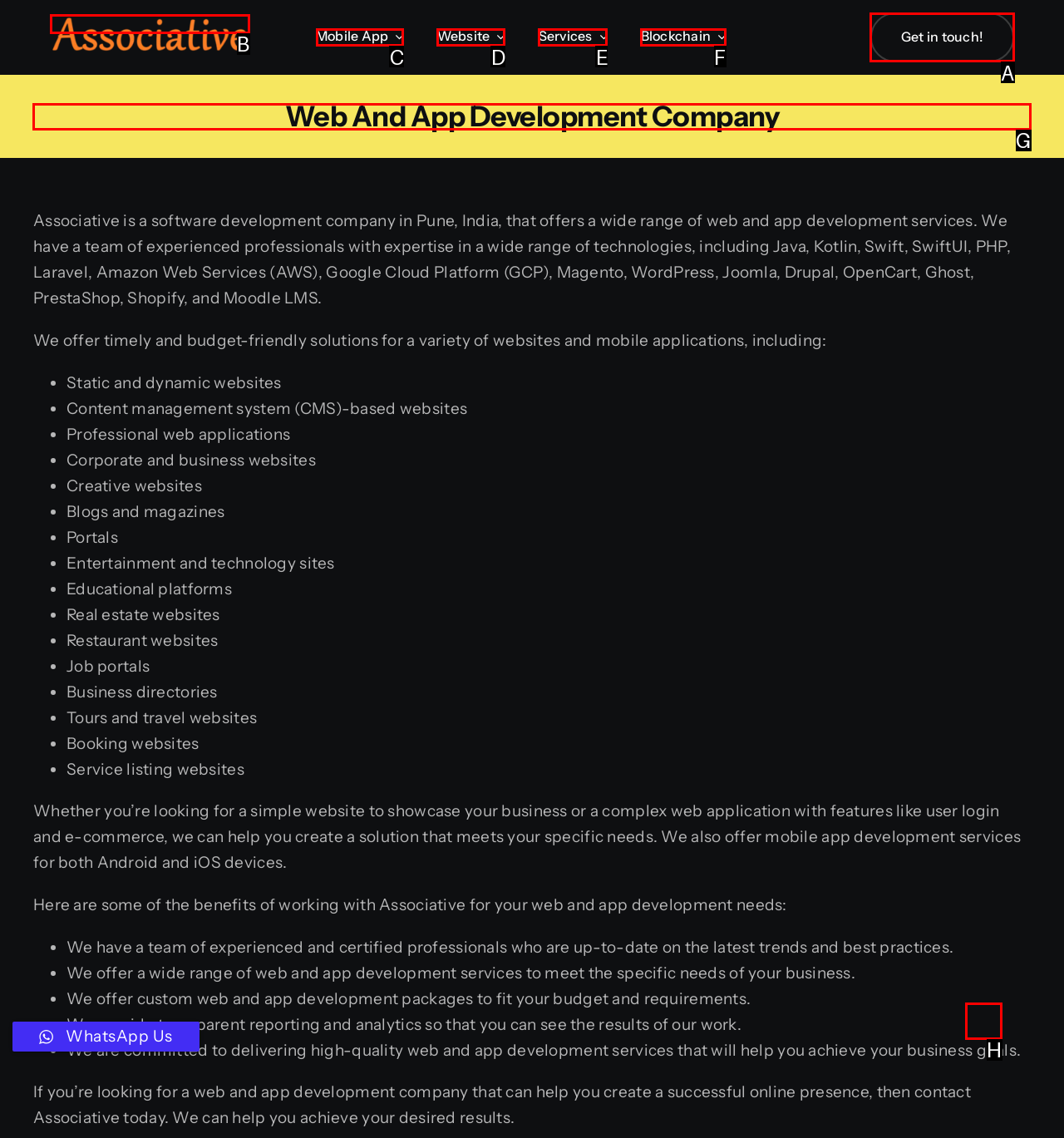Which option should be clicked to execute the task: Learn about Web And App Development Company?
Reply with the letter of the chosen option.

G